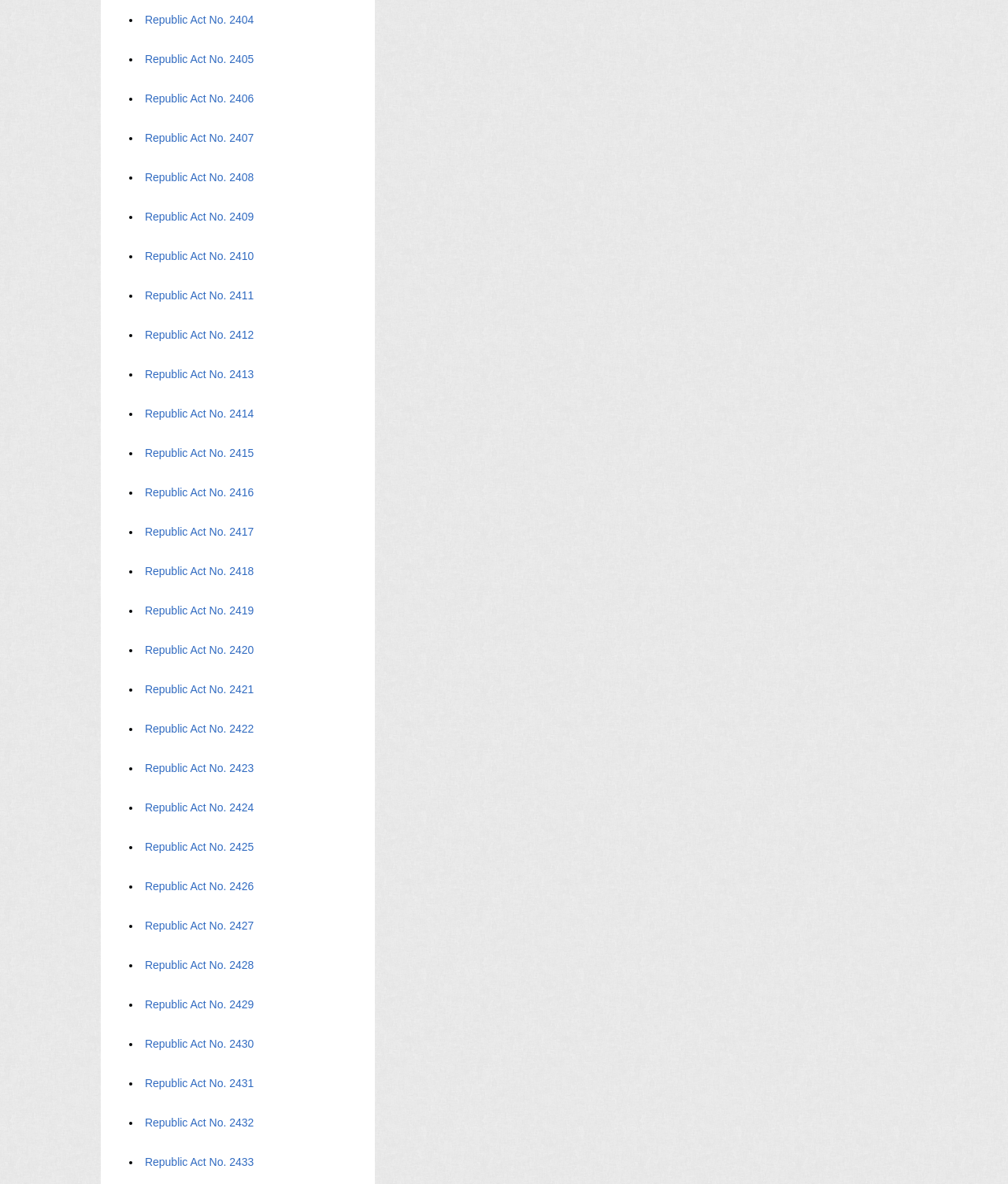Identify the bounding box coordinates of the section to be clicked to complete the task described by the following instruction: "View Republic Act No. 2410". The coordinates should be four float numbers between 0 and 1, formatted as [left, top, right, bottom].

[0.143, 0.211, 0.253, 0.222]